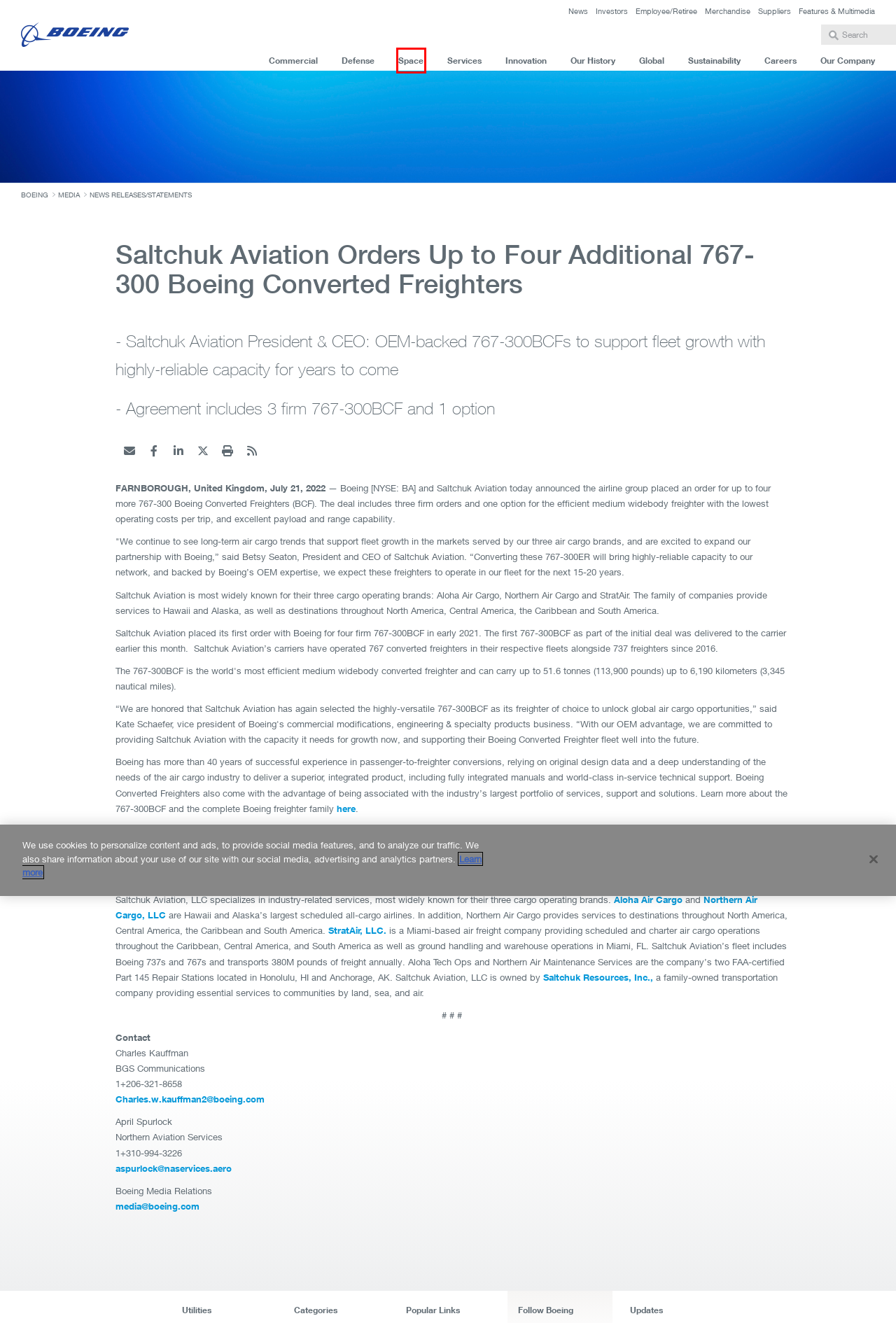Examine the screenshot of a webpage with a red bounding box around a UI element. Your task is to identify the webpage description that best corresponds to the new webpage after clicking the specified element. The given options are:
A. Space
B. Boeing Suppliers - Doing Business with Boeing
C. Global
D. Our Principles
E. History
F. Services
G. Features
H. Our Company

A